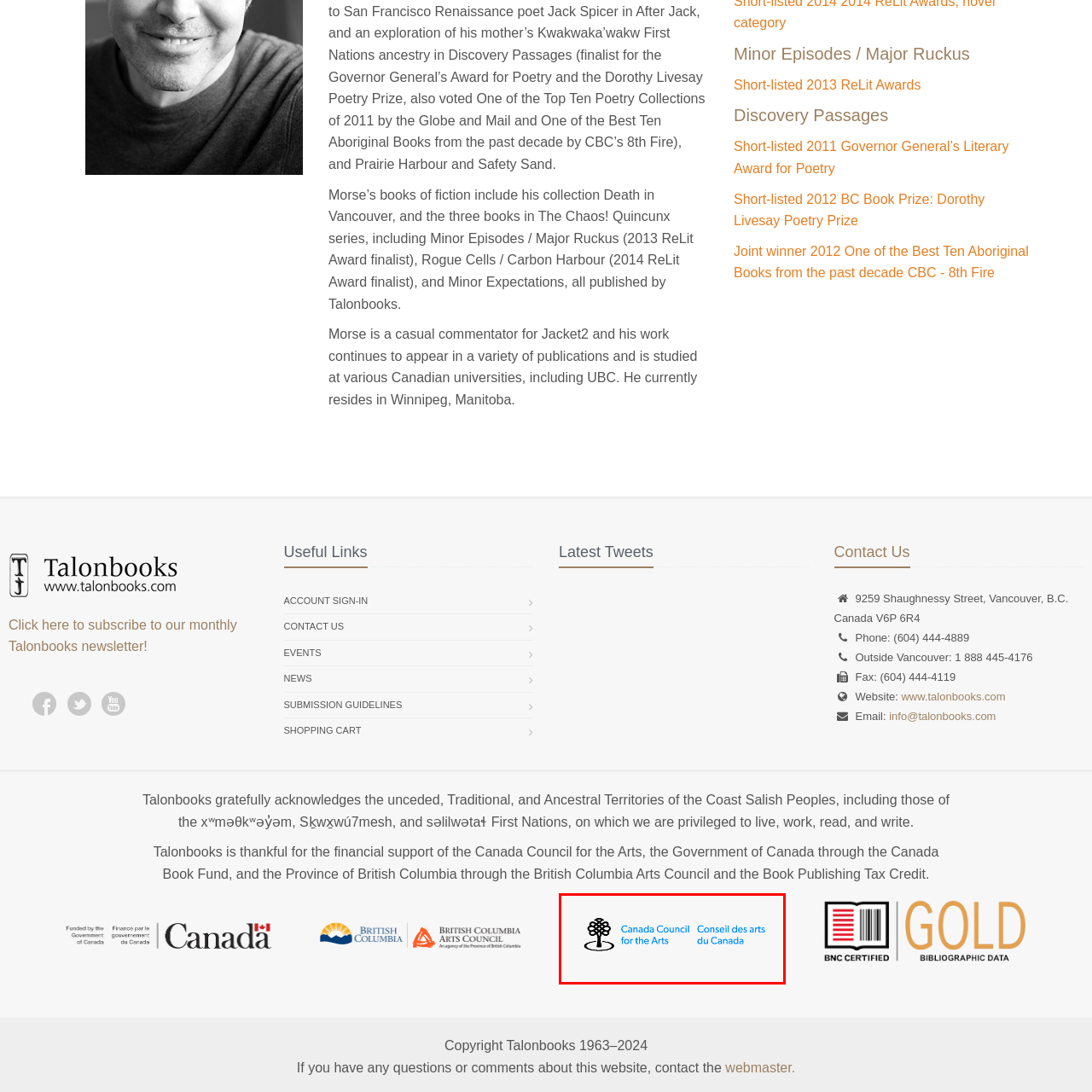Provide a thorough description of the image enclosed within the red border.

The image features the logo of the Canada Council for the Arts, accompanied by the organization's name in both English and French. The design includes a stylized tree, symbolizing growth and support for the arts, placed next to the text. The words "Canada Council for the Arts" are presented in a bold blue font, highlighting the council’s importance in promoting Canadian arts and culture. The French counterpart, "Conseil des arts du Canada," is similarly styled, emphasizing the council's bilingual nature and commitment to serving the diverse Canadian population. This logo may be linked to various grants, funding, and programs that support artists and cultural initiatives within Canada.